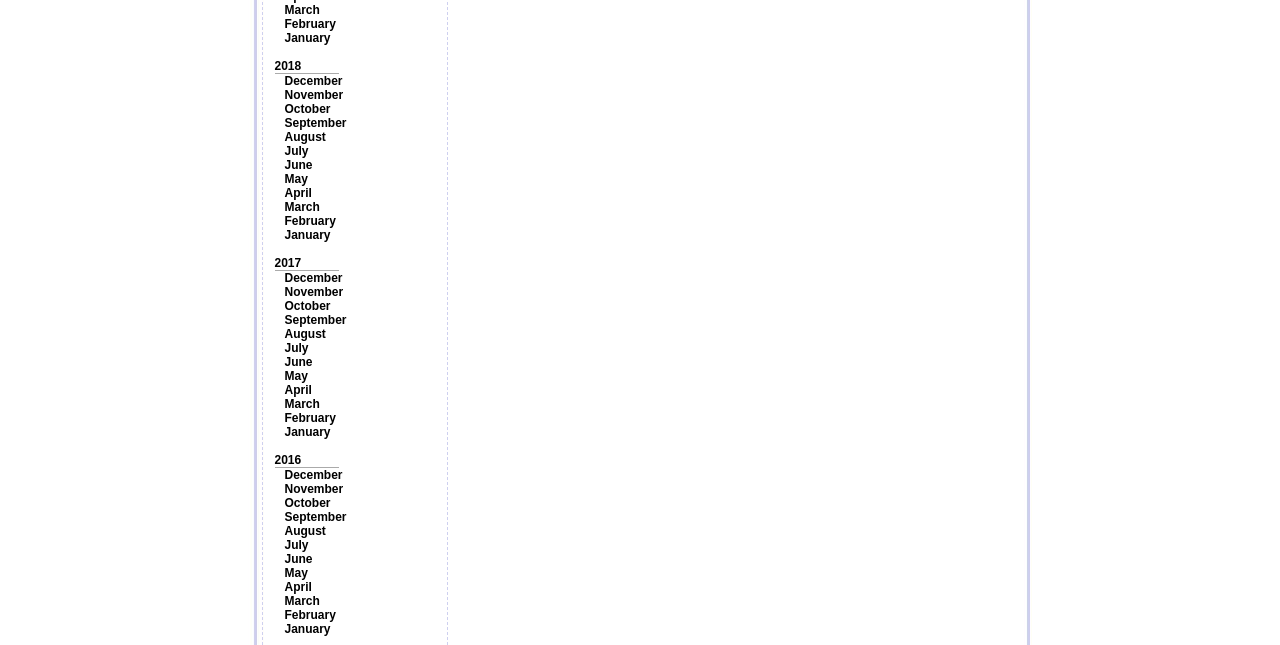Determine the bounding box coordinates of the clickable element to achieve the following action: 'Request a free consultation'. Provide the coordinates as four float values between 0 and 1, formatted as [left, top, right, bottom].

None